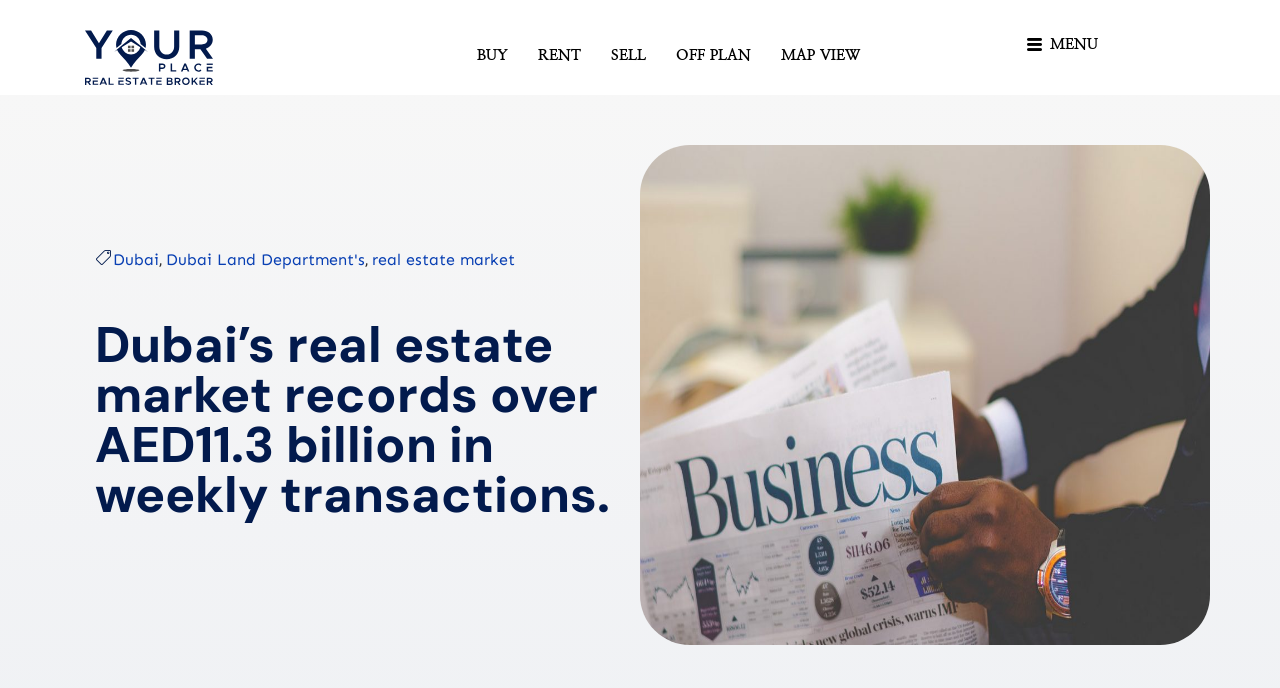Respond to the question below with a concise word or phrase:
What is the total value of weekly transactions?

over AED11.3 billion